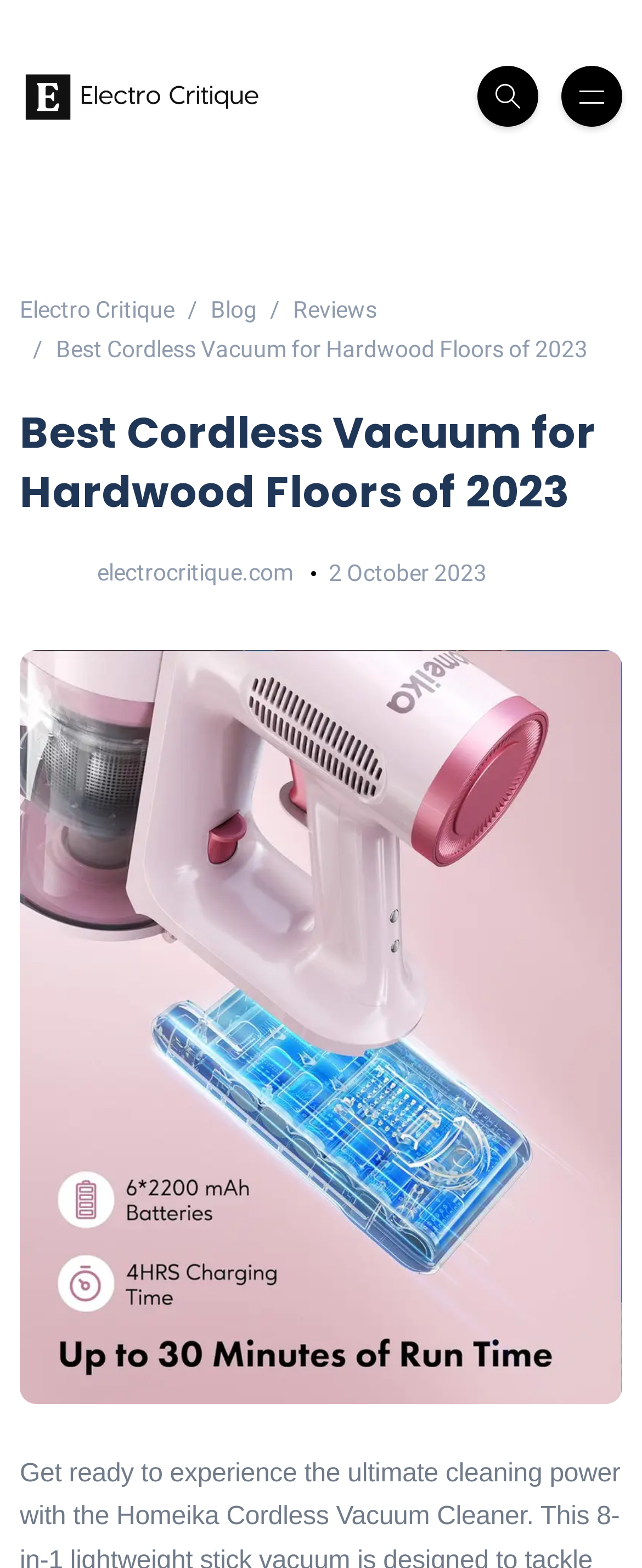Please extract the primary headline from the webpage.

Best Cordless Vacuum for Hardwood Floors of 2023